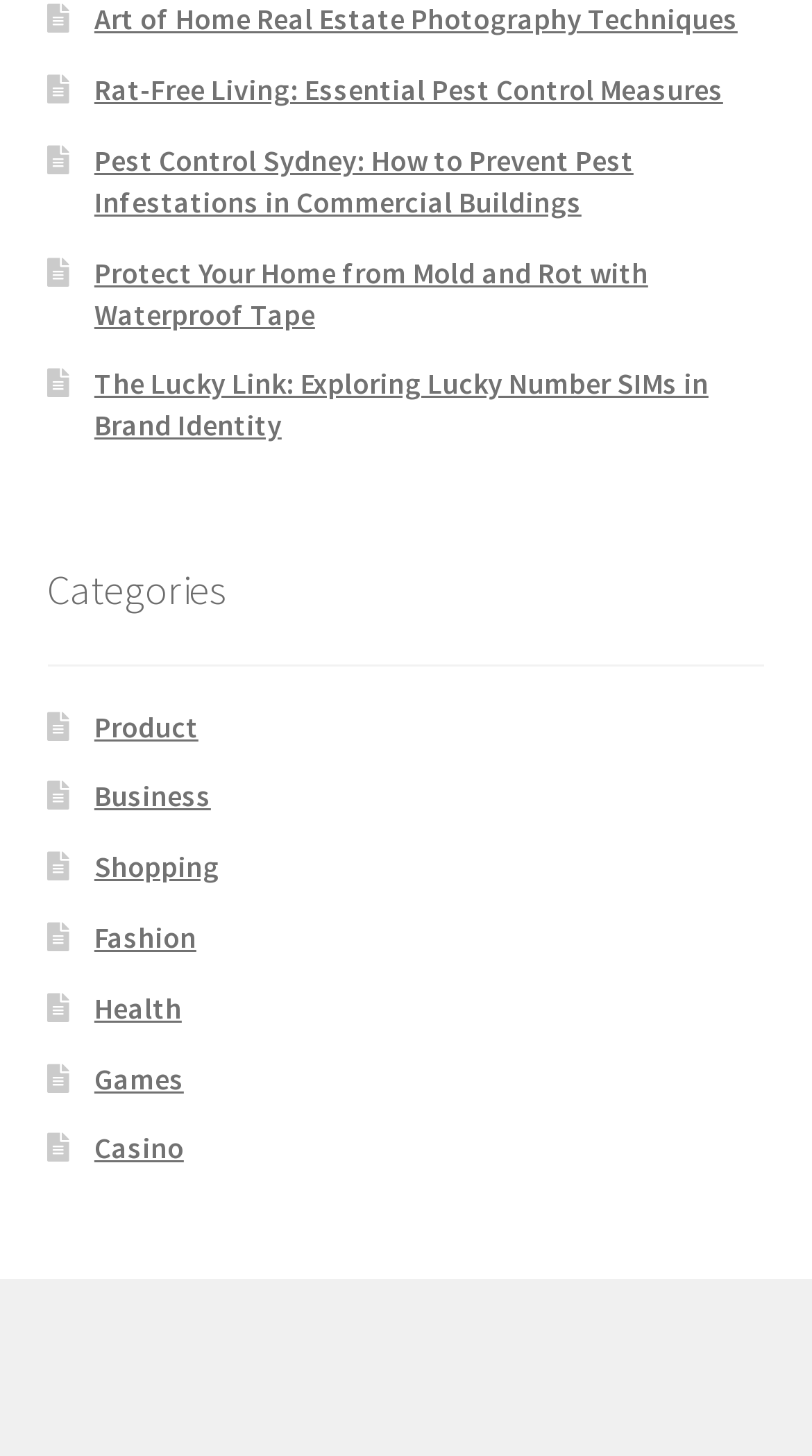What is the first article link?
Give a single word or phrase as your answer by examining the image.

Art of Home Real Estate Photography Techniques